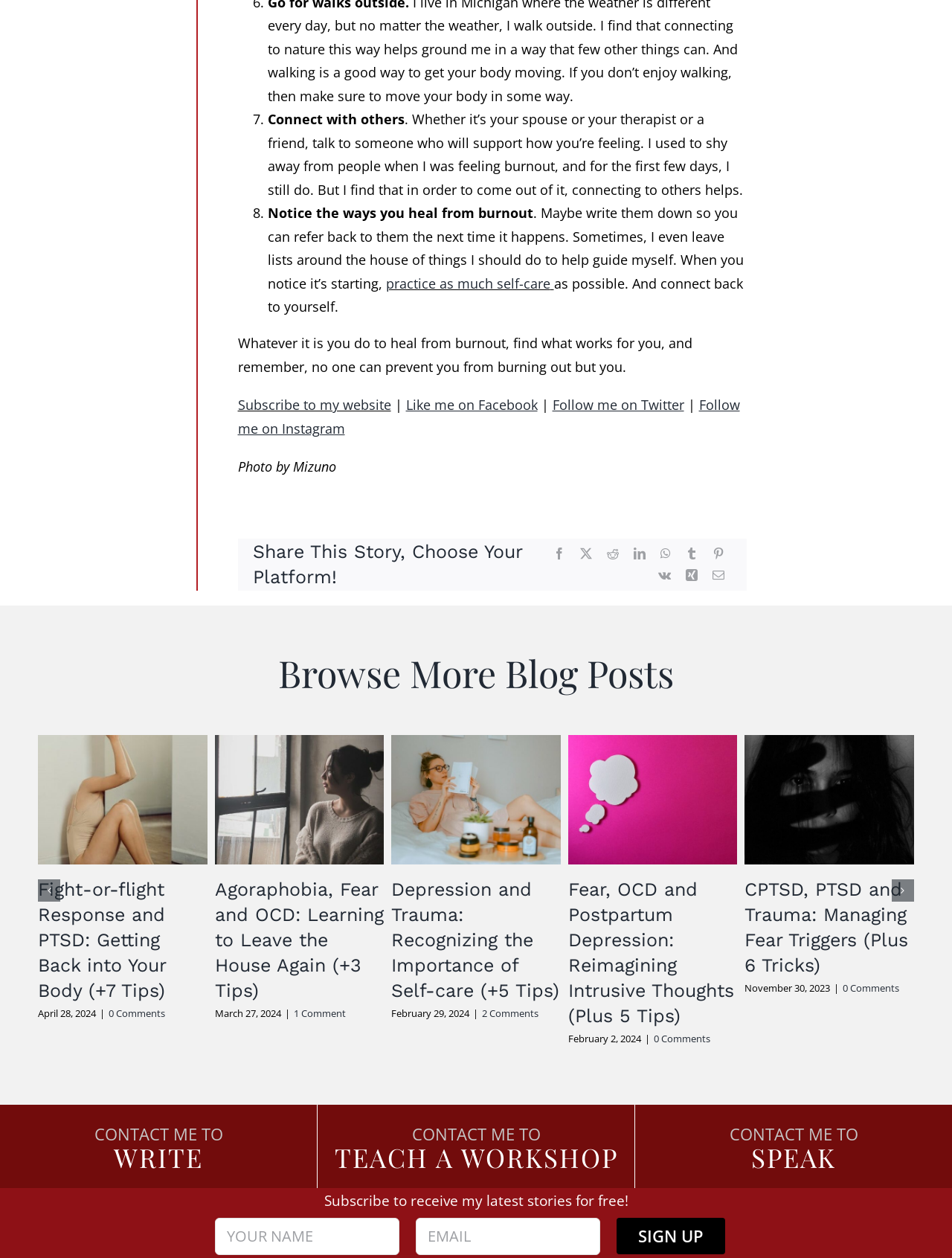Could you indicate the bounding box coordinates of the region to click in order to complete this instruction: "Click on the 'Follow me on Twitter' link".

[0.576, 0.315, 0.718, 0.329]